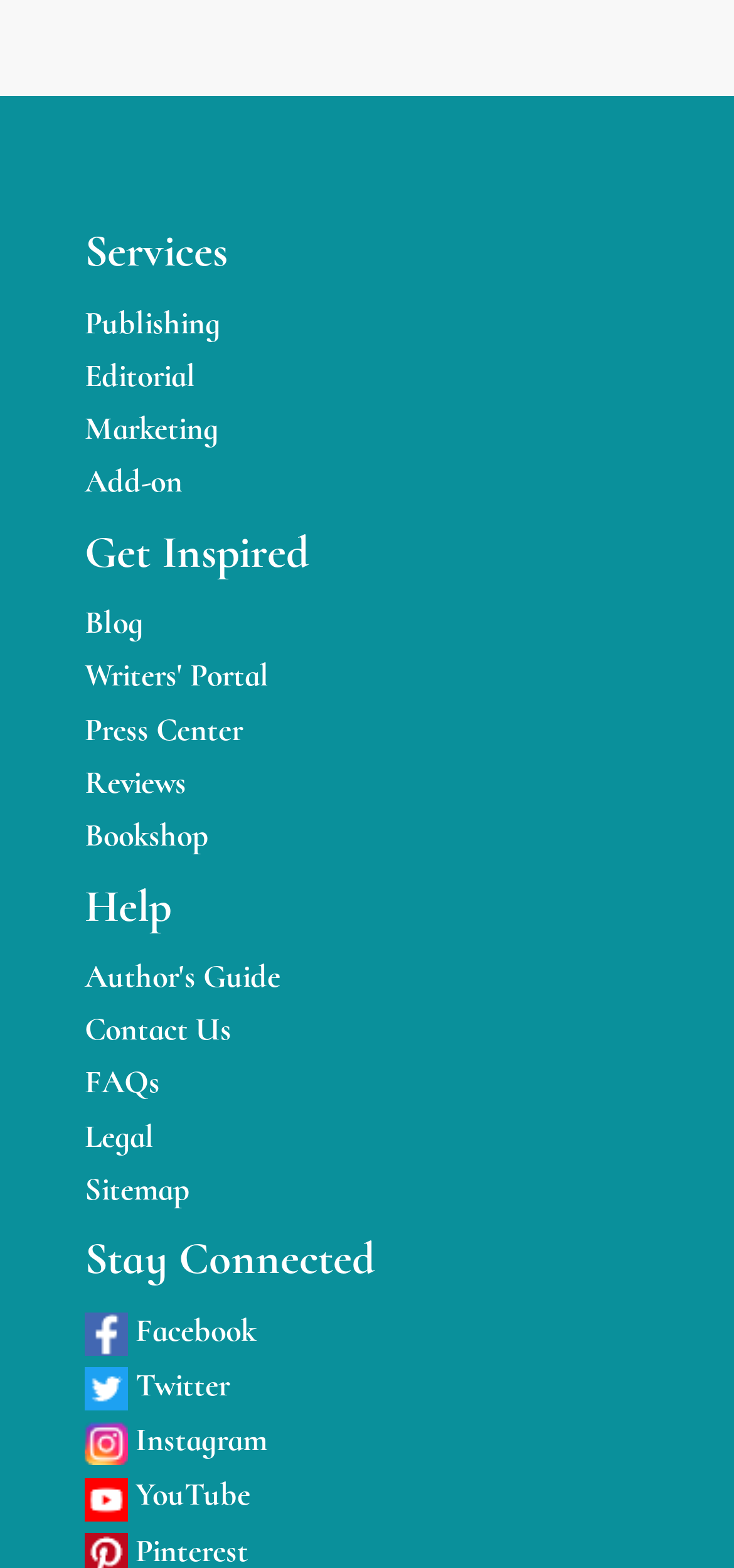How can I contact the website?
Refer to the screenshot and deliver a thorough answer to the question presented.

Under the 'Help' heading, there is a link to 'Contact Us', which suggests that this is the way to contact the website.